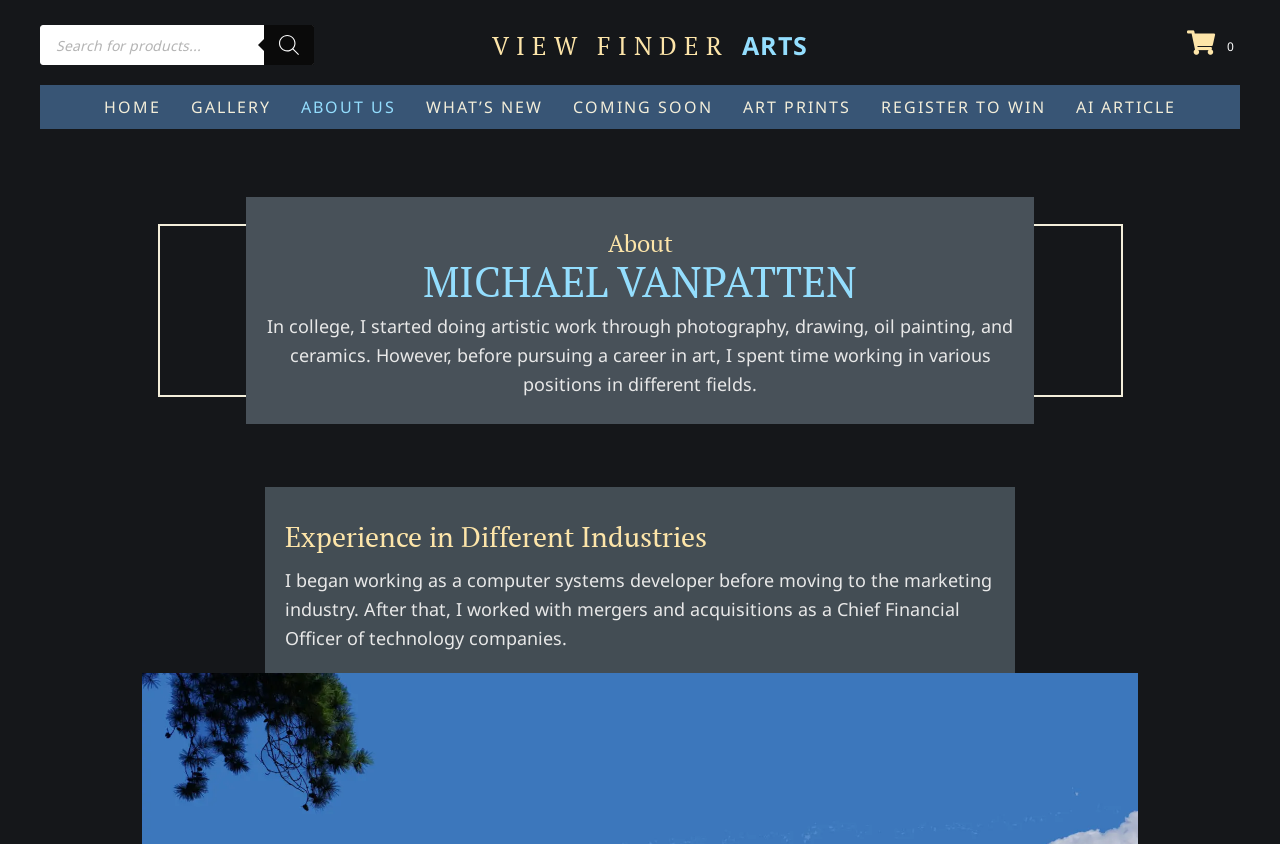Create a full and detailed caption for the entire webpage.

The webpage is about View Finder Arts, an art company that showcases original photos. At the top left corner, there is a search bar with a "Products search" label and a "Search" button accompanied by a small icon. Below the search bar, the company's name "VIEW FINDER ARTS" is prominently displayed in a large font.

On the top navigation bar, there are eight links: "HOME", "GALLERY", "ABOUT US", "WHAT’S NEW", "COMING SOON", "ART PRINTS", "REGISTER TO WIN", and "AI ARTICLE". The "ABOUT US" link is currently active, as indicated by the presence of the artist's information below.

The main content area is dedicated to showcasing the artist, Michael Vanpatten. There is a heading that reads "About MICHAEL VANPATTEN" followed by a brief biography that describes his artistic background and experience in various fields. Below the biography, there is another heading "Experience in Different Industries" that highlights his professional experience as a computer systems developer, marketer, and Chief Financial Officer of technology companies.

Overall, the webpage provides an introduction to View Finder Arts and its artist, Michael Vanpatten, with a focus on his background and experience.